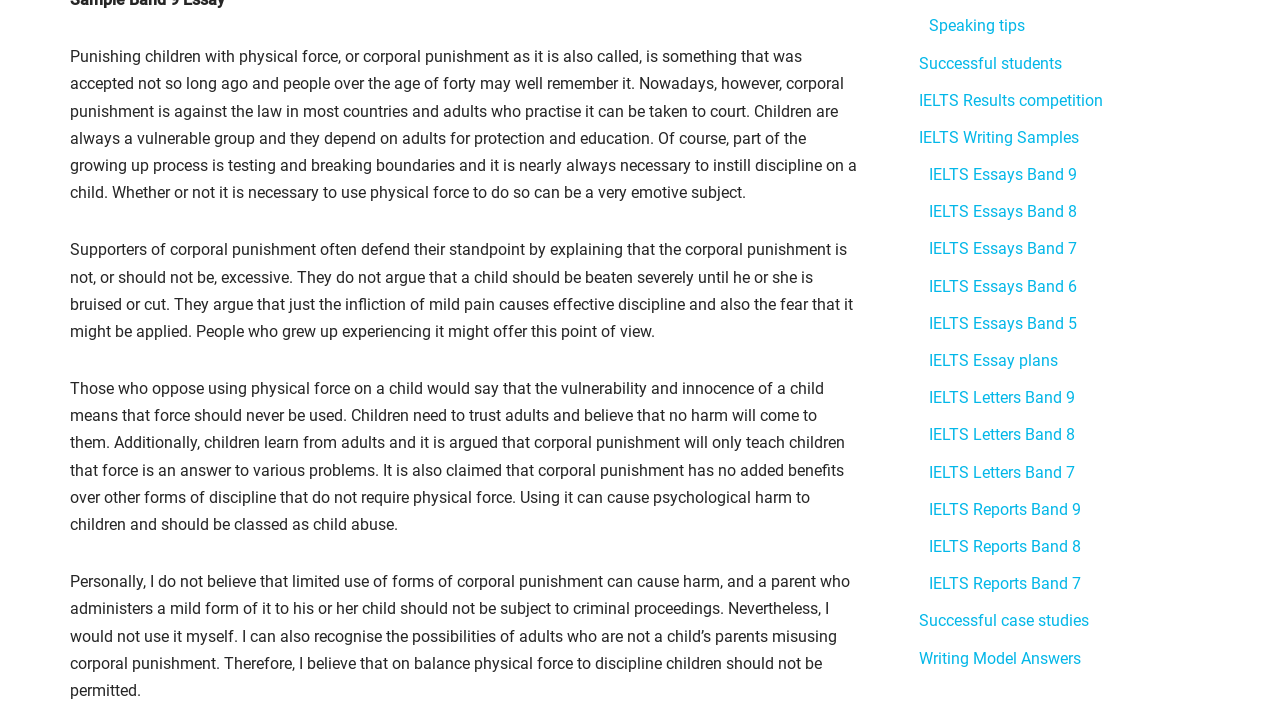Identify the bounding box coordinates of the region that should be clicked to execute the following instruction: "Check 'IELTS Results competition'".

[0.718, 0.125, 0.862, 0.151]